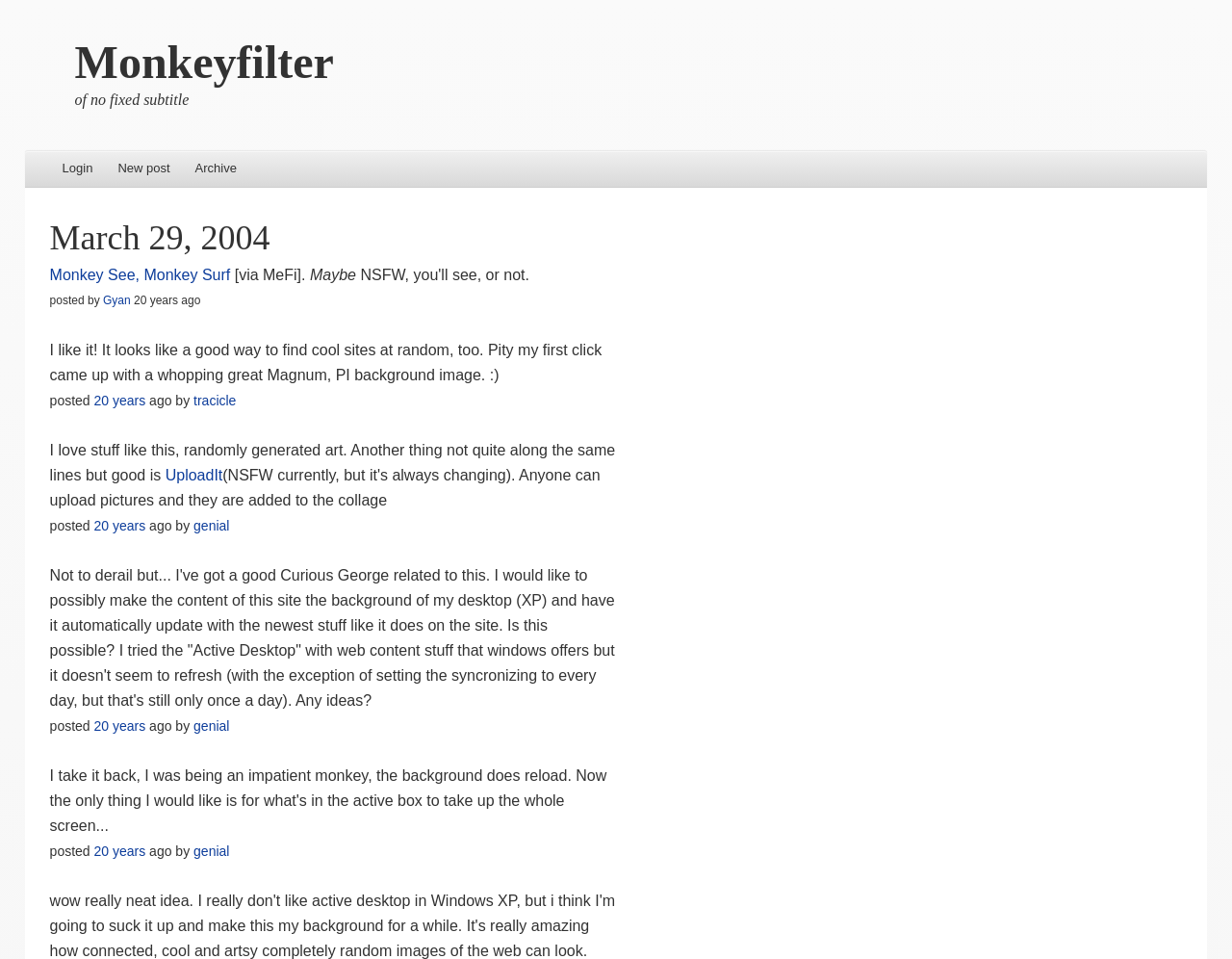Can you find the bounding box coordinates of the area I should click to execute the following instruction: "Click on the 'Archive' link"?

[0.148, 0.156, 0.202, 0.195]